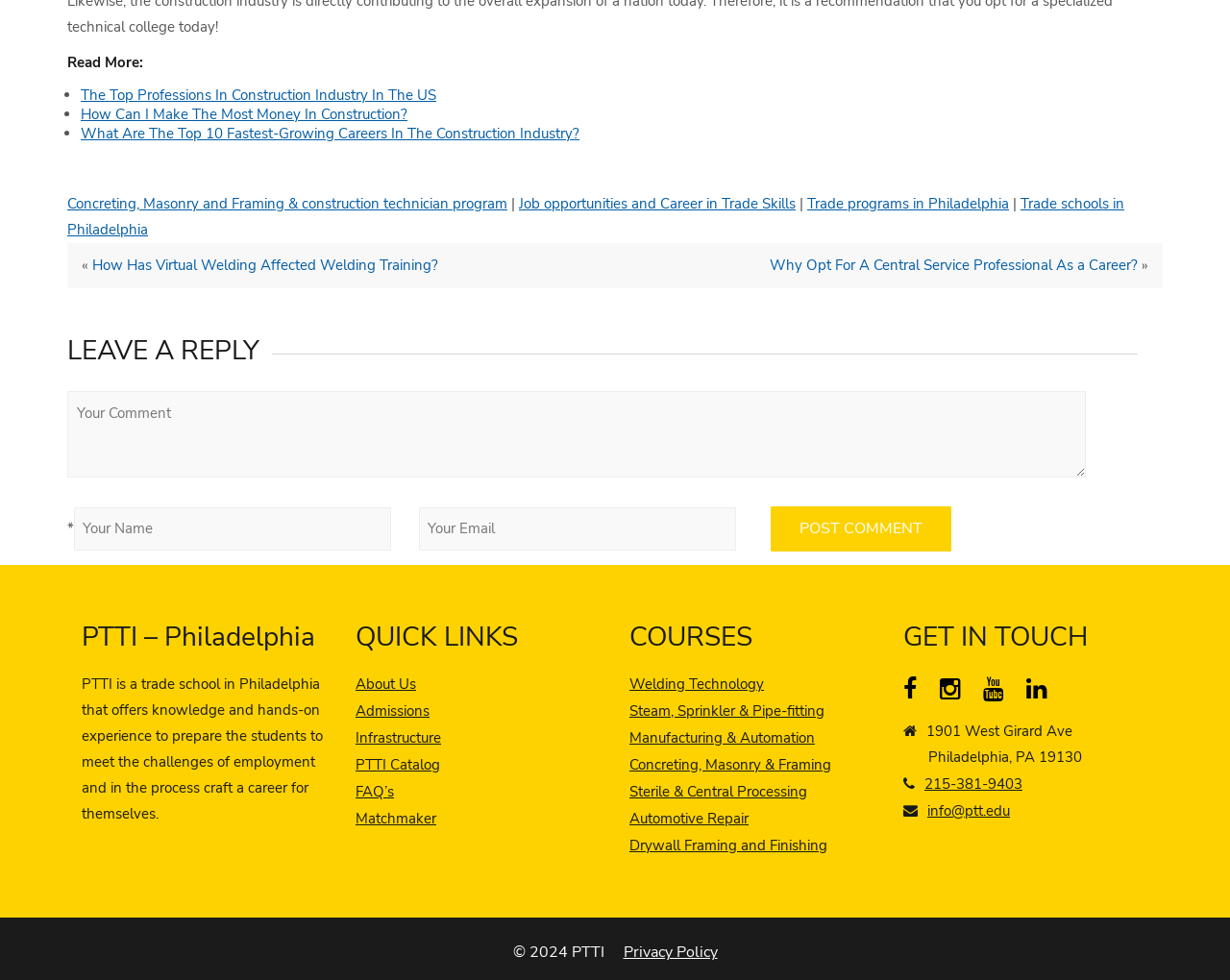What is the address of PTTI?
Craft a detailed and extensive response to the question.

The address of PTTI can be found in the 'GET IN TOUCH' section. The static text '1901 West Girard Ave Philadelphia, PA 19130' provides this information.